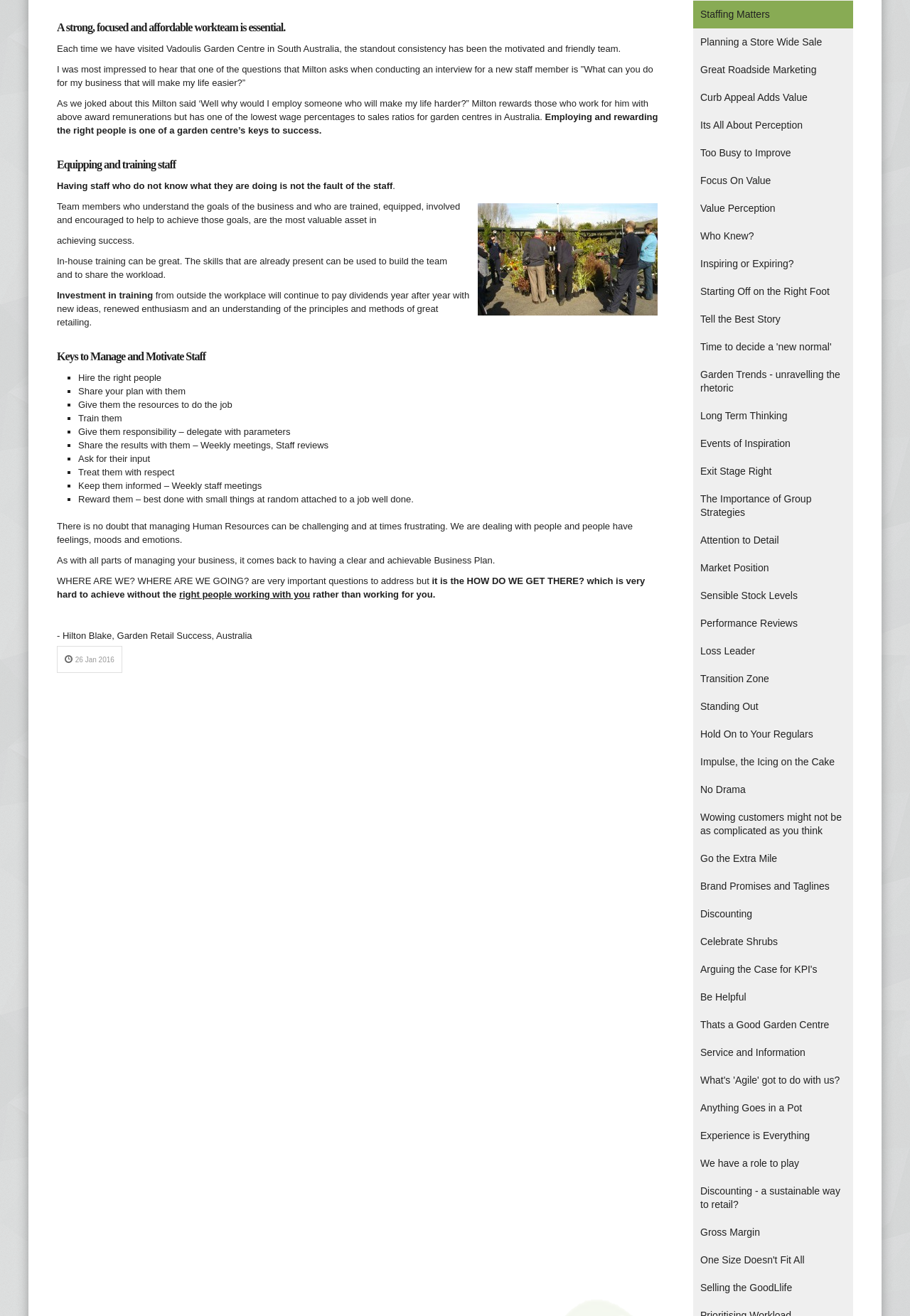Provide the bounding box coordinates in the format (top-left x, top-left y, bottom-right x, bottom-right y). All values are floating point numbers between 0 and 1. Determine the bounding box coordinate of the UI element described as: Curb Appeal Adds Value

[0.762, 0.064, 0.938, 0.085]